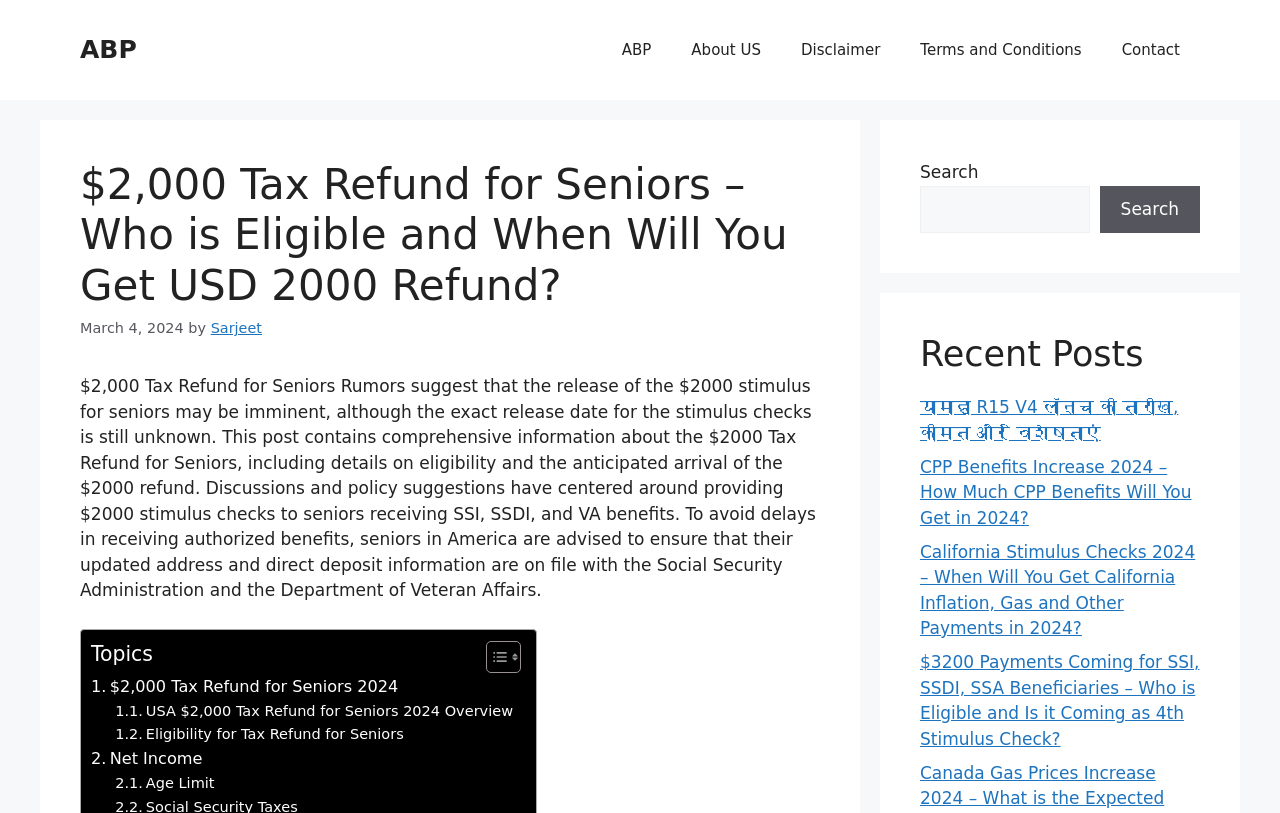Locate the bounding box coordinates of the element's region that should be clicked to carry out the following instruction: "Check the Recent Posts section". The coordinates need to be four float numbers between 0 and 1, i.e., [left, top, right, bottom].

[0.719, 0.41, 0.938, 0.461]